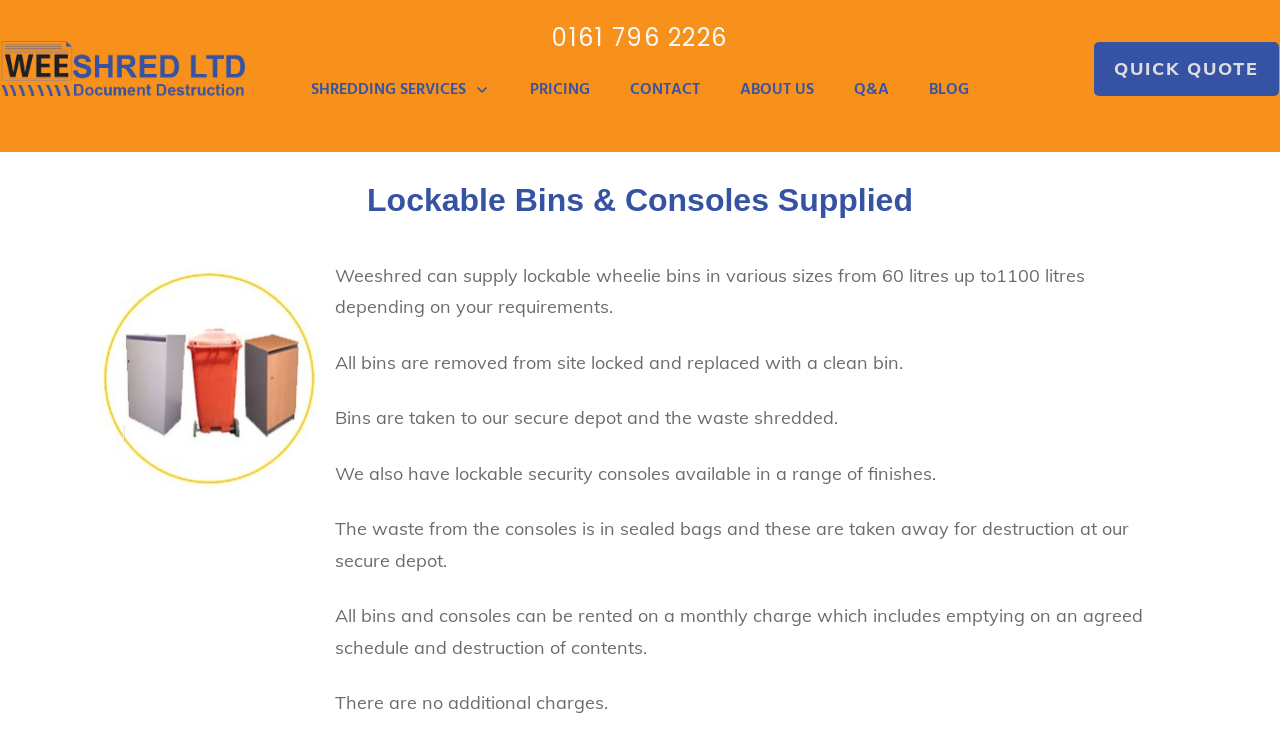Please answer the following query using a single word or phrase: 
What is the purpose of the lockable bins?

Waste shredding